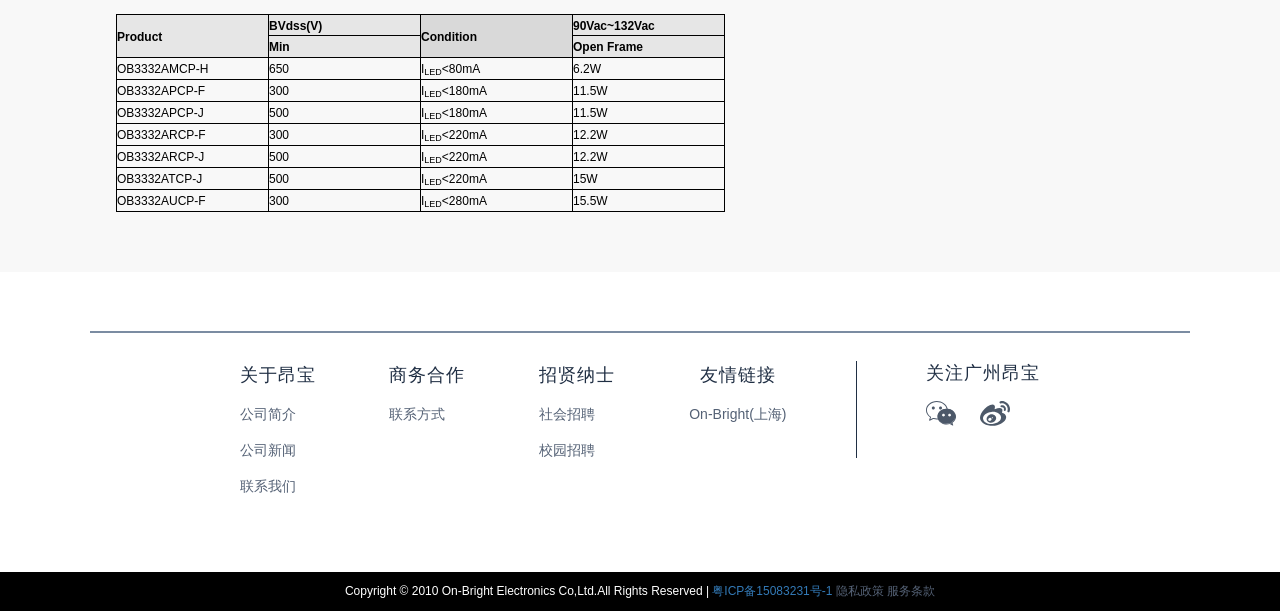Please mark the clickable region by giving the bounding box coordinates needed to complete this instruction: "View the 'OB3332AMCP-H' product information".

[0.091, 0.093, 0.21, 0.13]